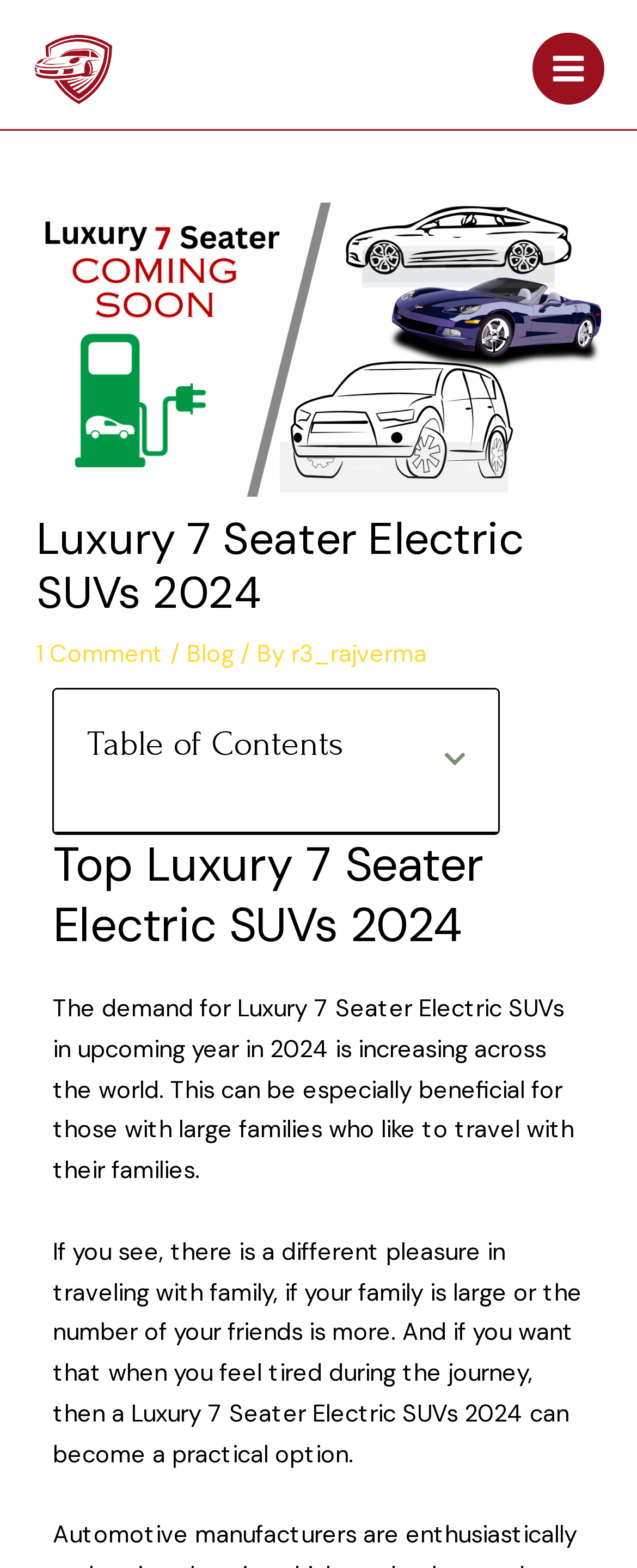Who is the author of the article? Observe the screenshot and provide a one-word or short phrase answer.

r3_rajverma